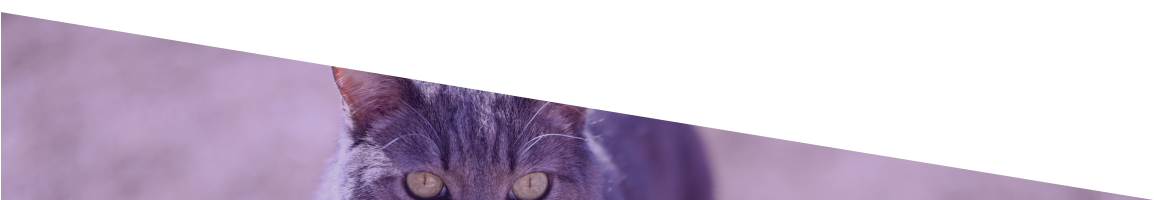Please respond to the question using a single word or phrase:
How many times better is a cat's sense of smell than a human's?

14 times